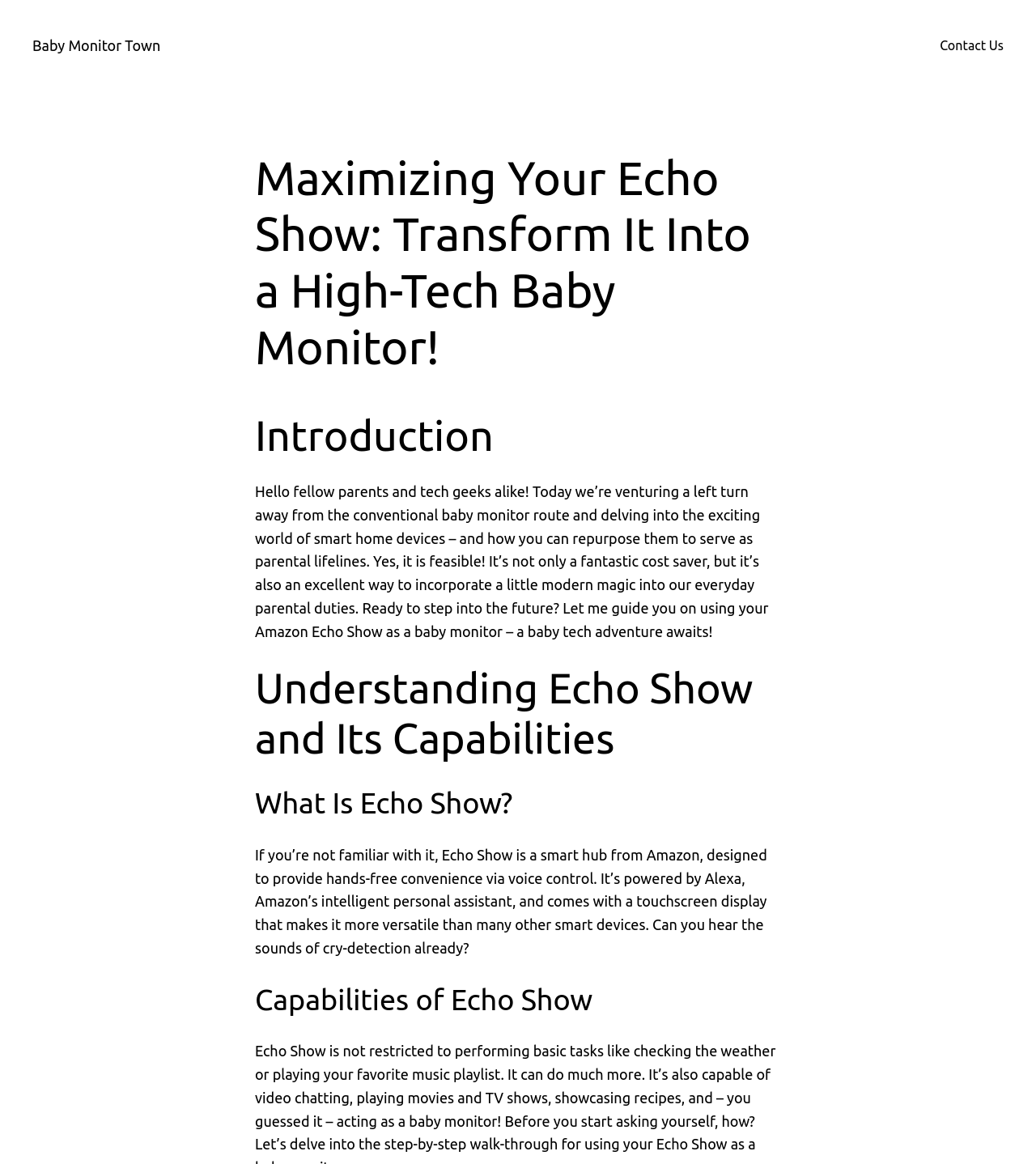Extract the text of the main heading from the webpage.

Maximizing Your Echo Show: Transform It Into a High-Tech Baby Monitor!